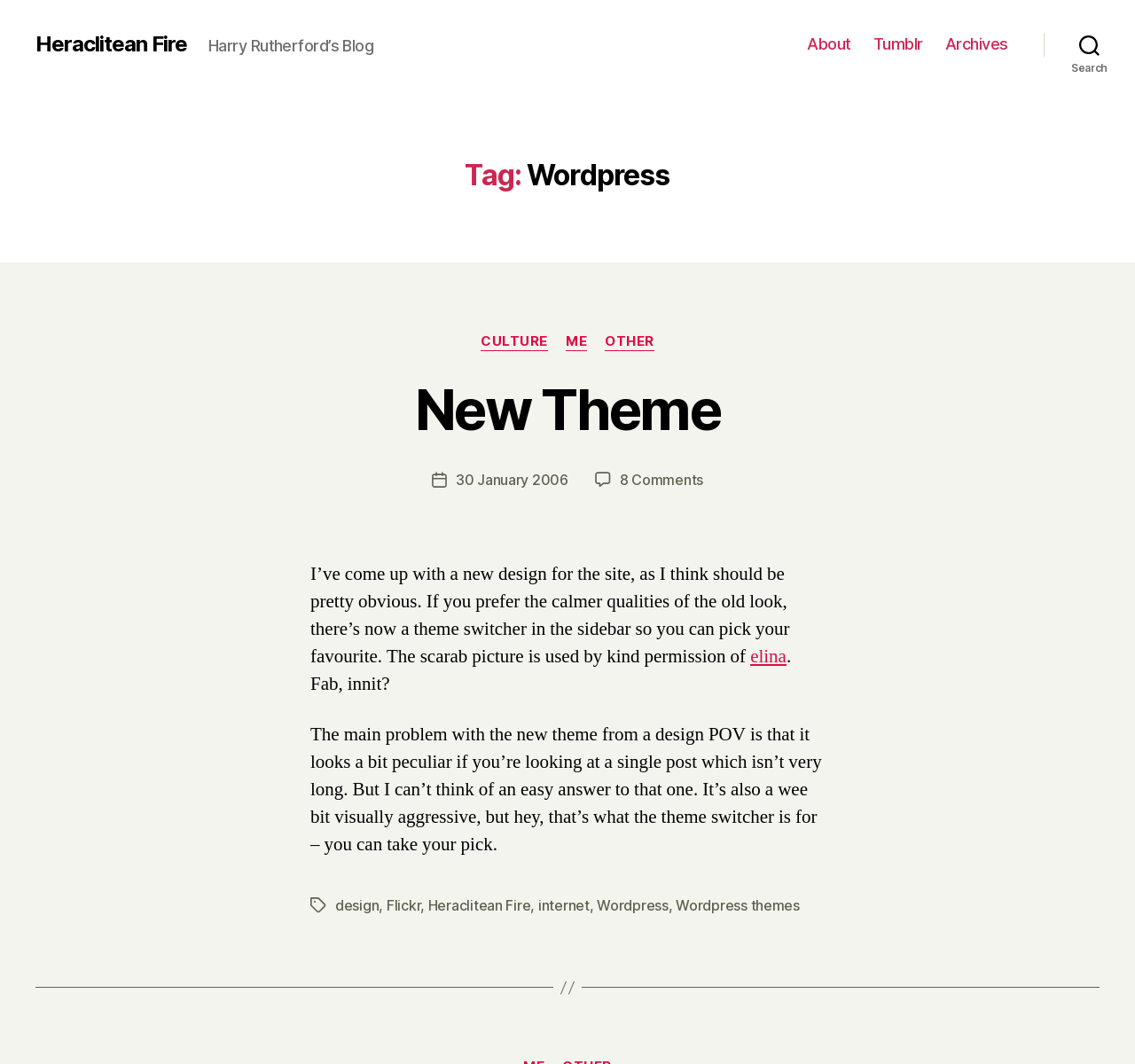What is the name of the blog?
Examine the image and provide an in-depth answer to the question.

I determined the answer by looking at the static text element with the content 'Harry Rutherford’s Blog' which is located at the top of the webpage, indicating that it is the title of the blog.